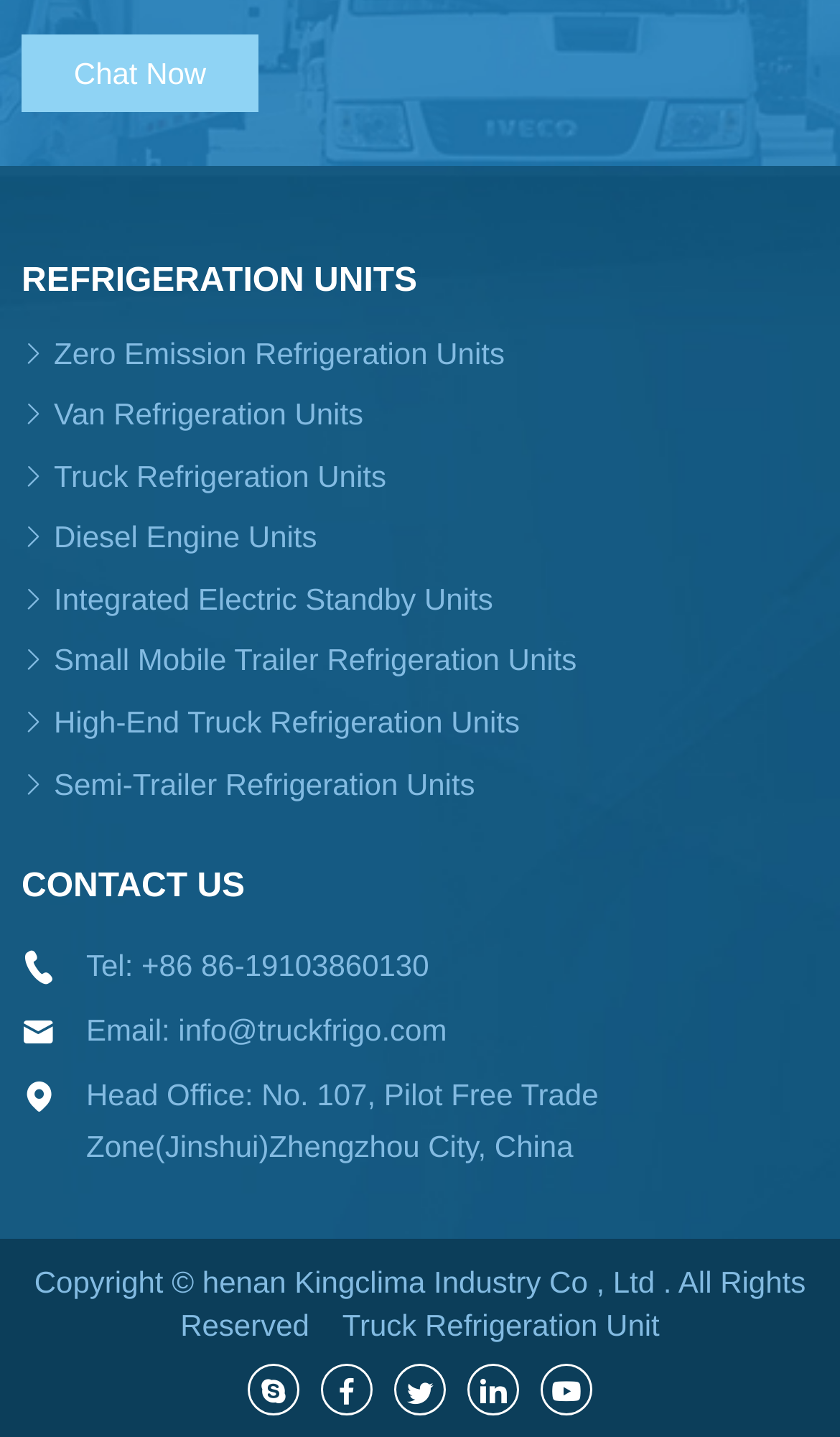What is the company's email address?
Using the screenshot, give a one-word or short phrase answer.

info@truckfrigo.com